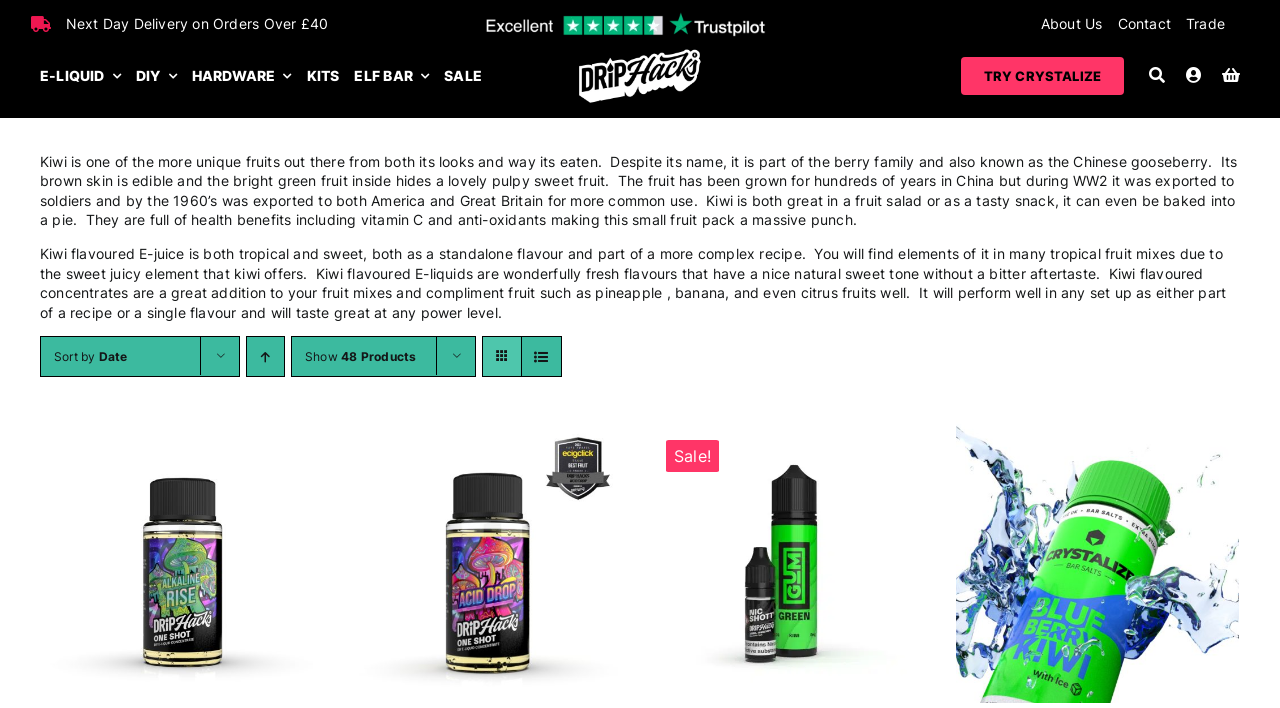Please identify the bounding box coordinates of the element's region that needs to be clicked to fulfill the following instruction: "Search for products". The bounding box coordinates should consist of four float numbers between 0 and 1, i.e., [left, top, right, bottom].

[0.898, 0.062, 0.911, 0.152]